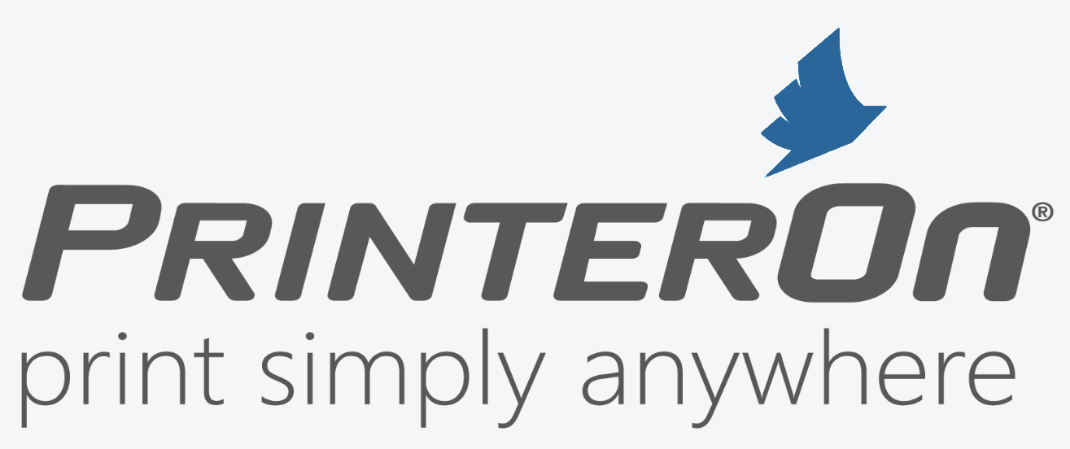Describe all significant details and elements found in the image.

The image showcases the logo of **PrinterOn**, a leading provider of mobile printing solutions. The logo features the name "PrinterOn" in a bold, modern font, emphasizing the "PRINTER" in uppercase letters, which reflects the company's focus on printing technology. Below the name, the tagline "print simply anywhere" conveys the brand's commitment to ease of use and accessibility in printing services. Accompanying the text is a stylized blue silhouette of a bird, symbolizing freedom and movement, suggesting that users can print from any location seamlessly. This logo serves as a visual identity for PrinterOn, reinforcing its mission to simplify mobile printing solutions.